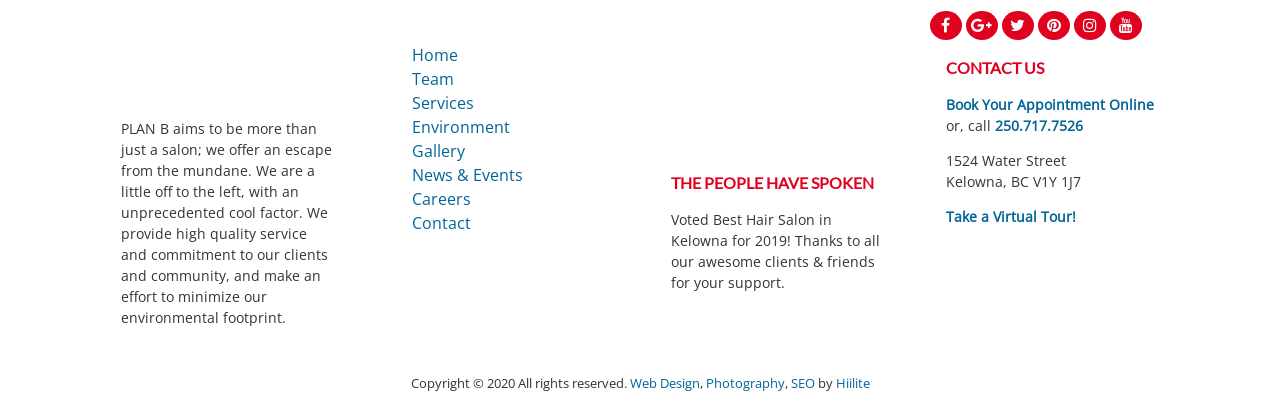Based on the provided description, "Main Stories", find the bounding box of the corresponding UI element in the screenshot.

None